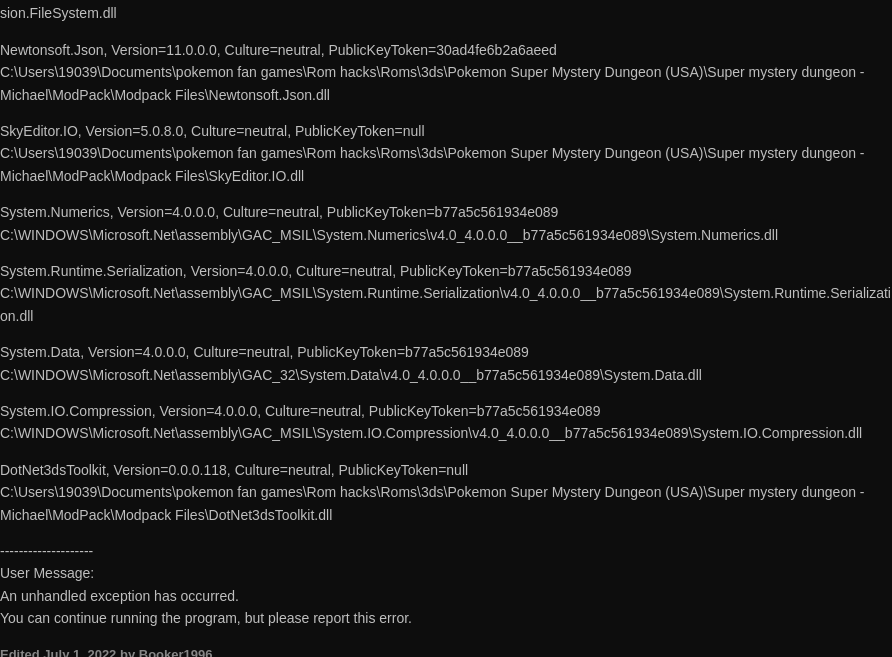Refer to the screenshot and answer the following question in detail:
What is the nature of the error?

The error message indicates that an unhandled exception has occurred, which suggests a serious error that prevented the program from continuing, implying that the error is of a serious nature.